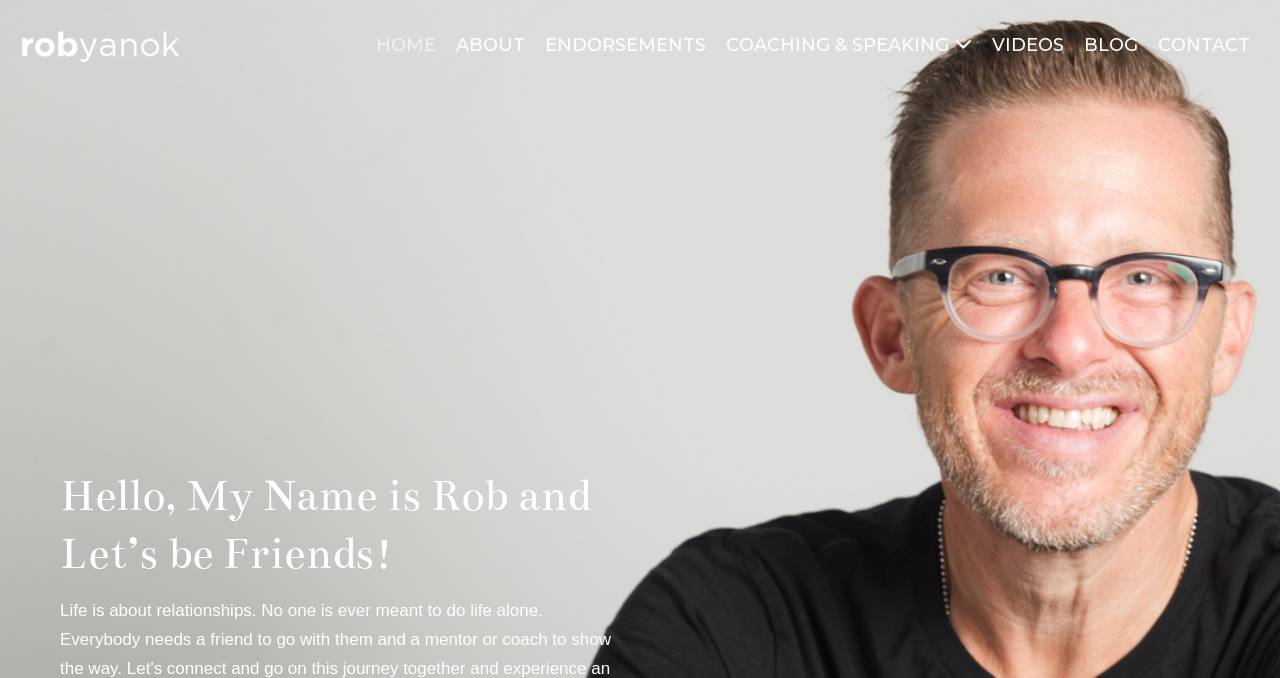Is there a call-to-action on the webpage?
Provide a concise answer using a single word or phrase based on the image.

Yes